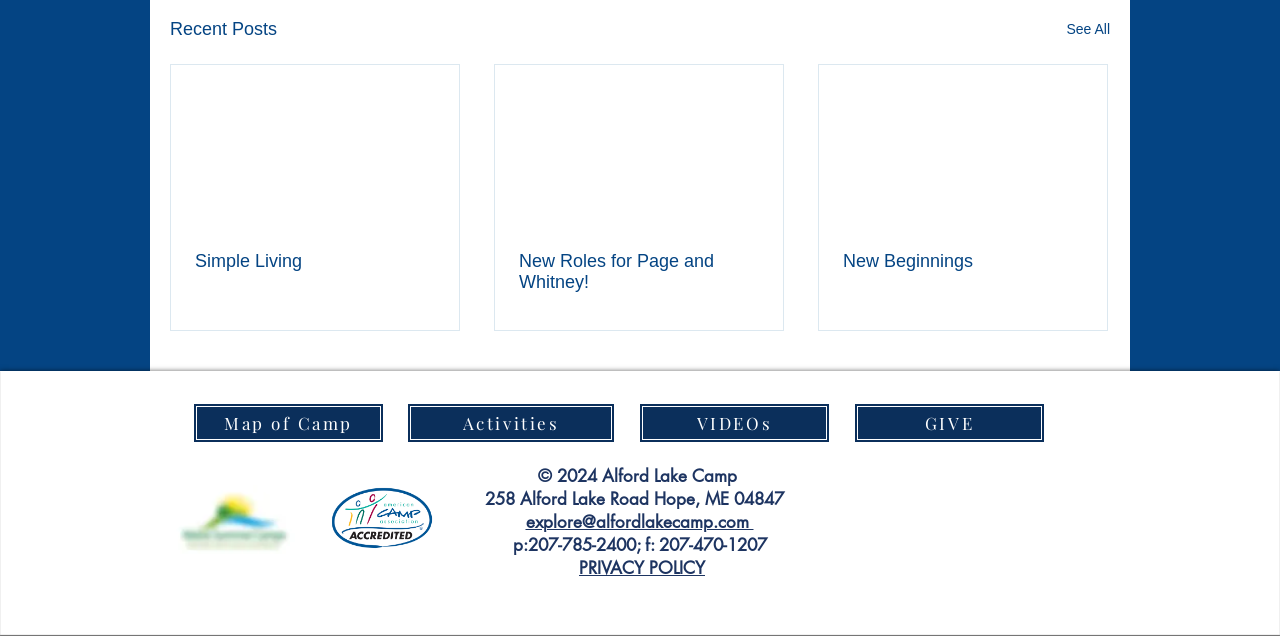For the following element description, predict the bounding box coordinates in the format (top-left x, top-left y, bottom-right x, bottom-right y). All values should be floating point numbers between 0 and 1. Description: parent_node: New Beginnings

[0.64, 0.102, 0.865, 0.357]